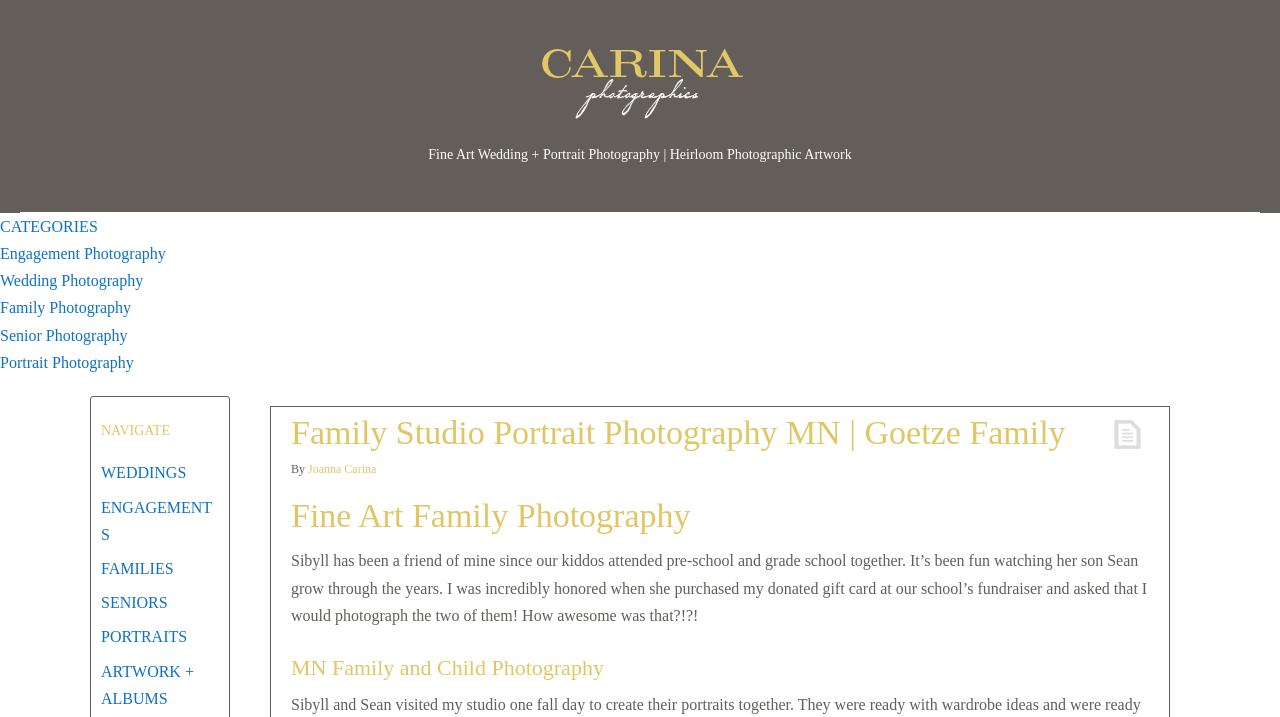Show the bounding box coordinates of the element that should be clicked to complete the task: "Search for properties".

None